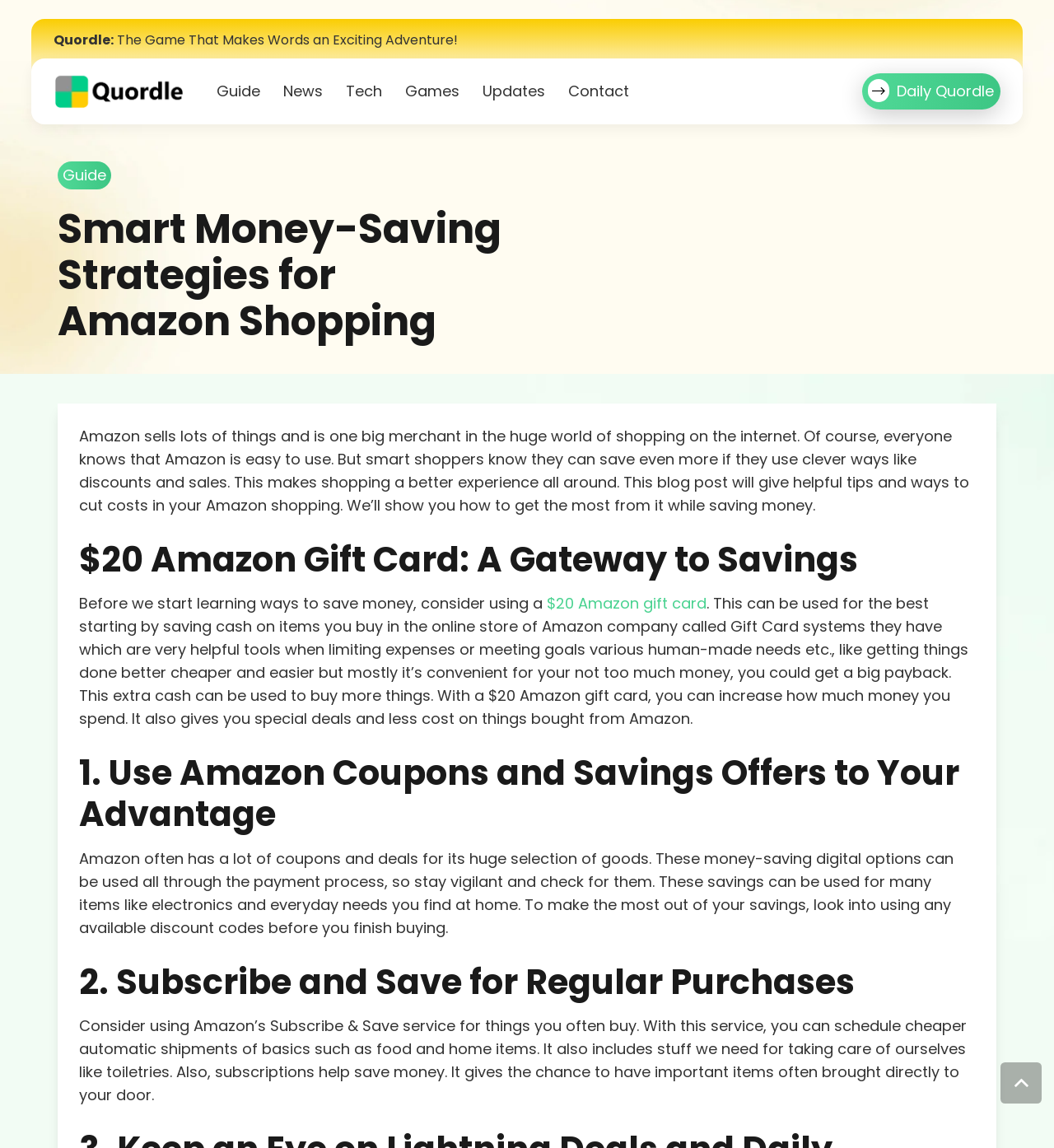Provide the bounding box coordinates of the area you need to click to execute the following instruction: "Check the price of (2) EcoSmart 60-Watt Smart Hubspace A19 Color Change CEC LED Light Bulb w/ Voice".

None